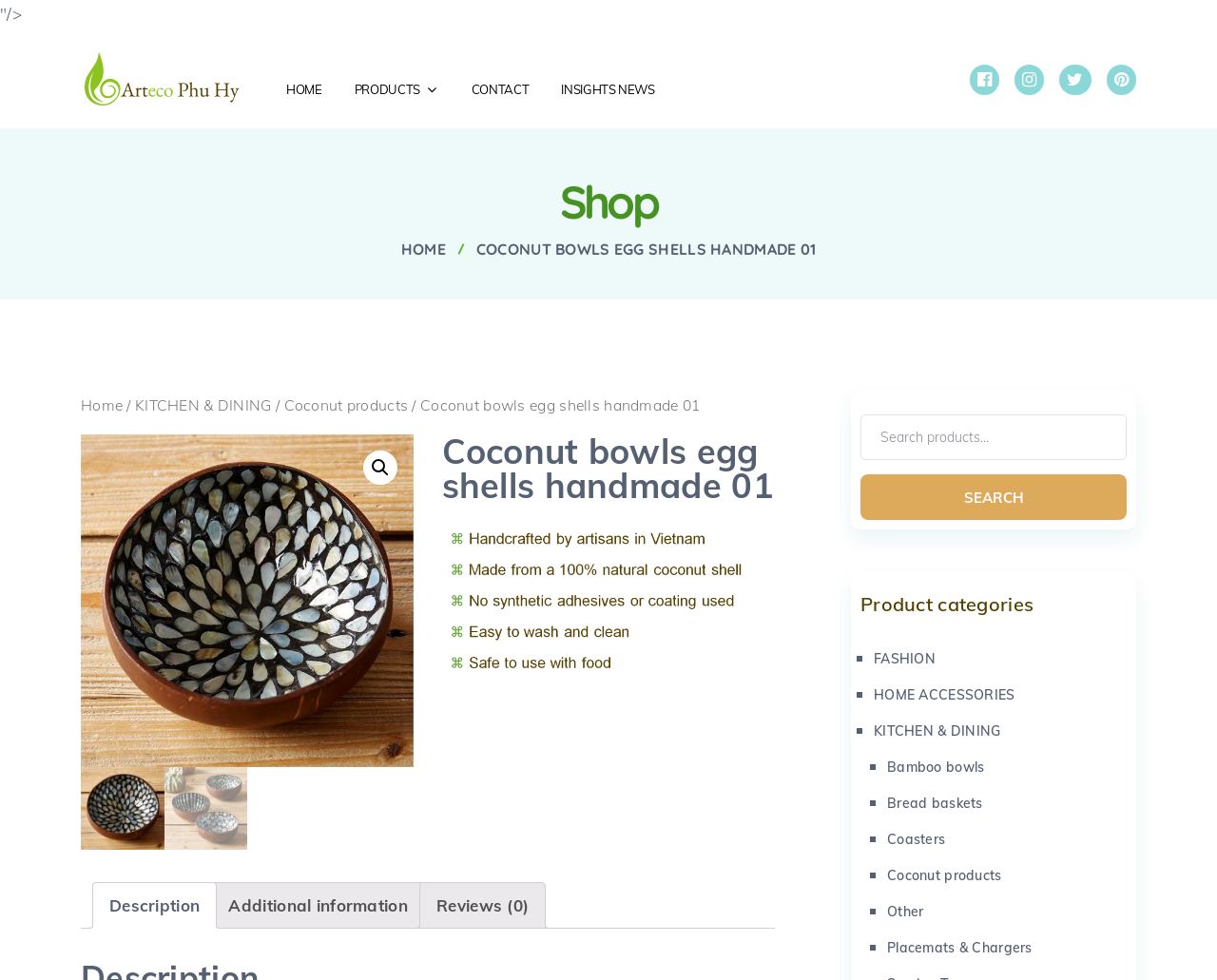Using the information in the image, could you please answer the following question in detail:
What is the purpose of the search box?

The search box is located at the top right corner of the webpage and has a placeholder text 'Search for:'. This suggests that the search box is intended for users to search for specific products on the website.